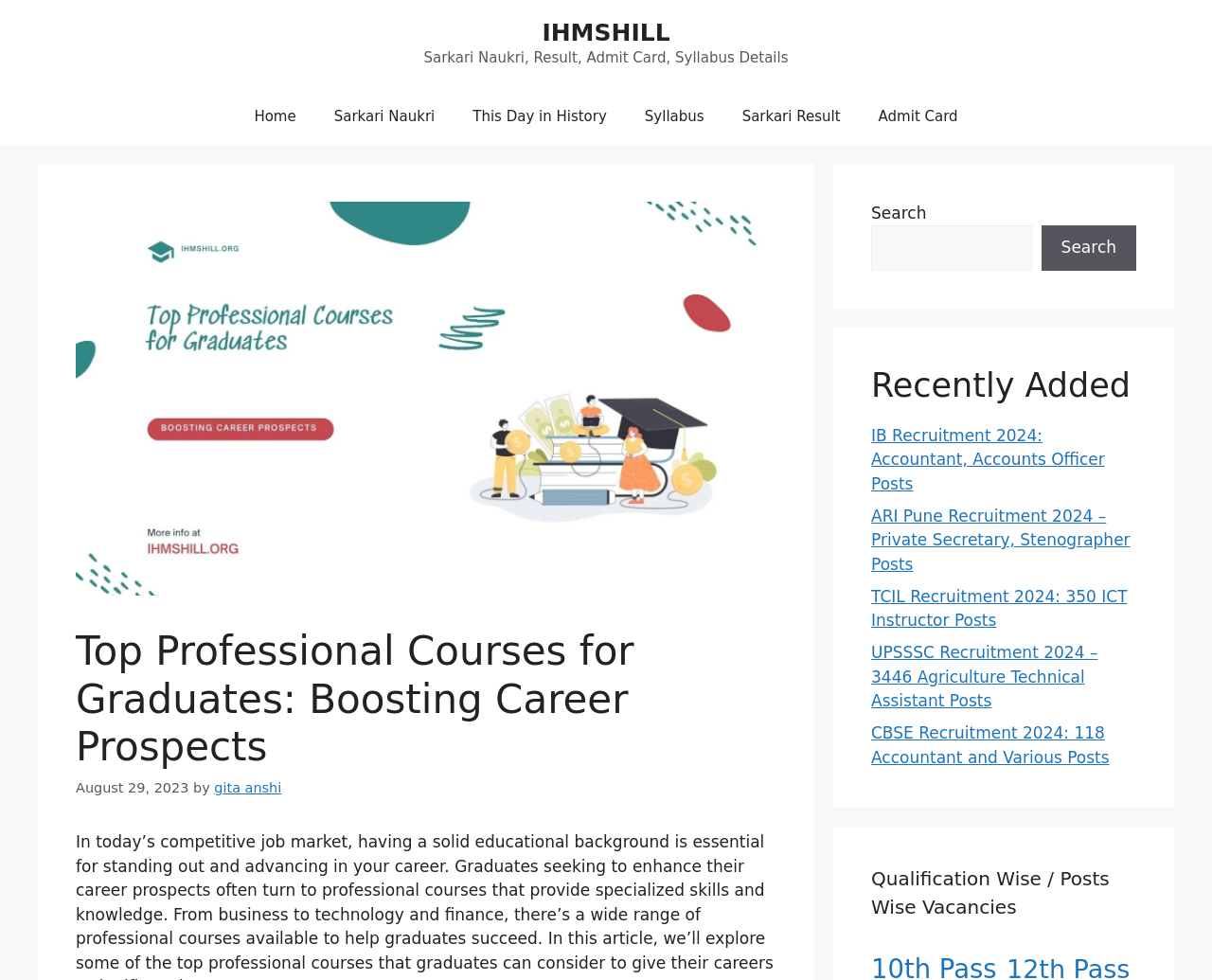Can you find and provide the title of the webpage?

Top Professional Courses for Graduates: Boosting Career Prospects